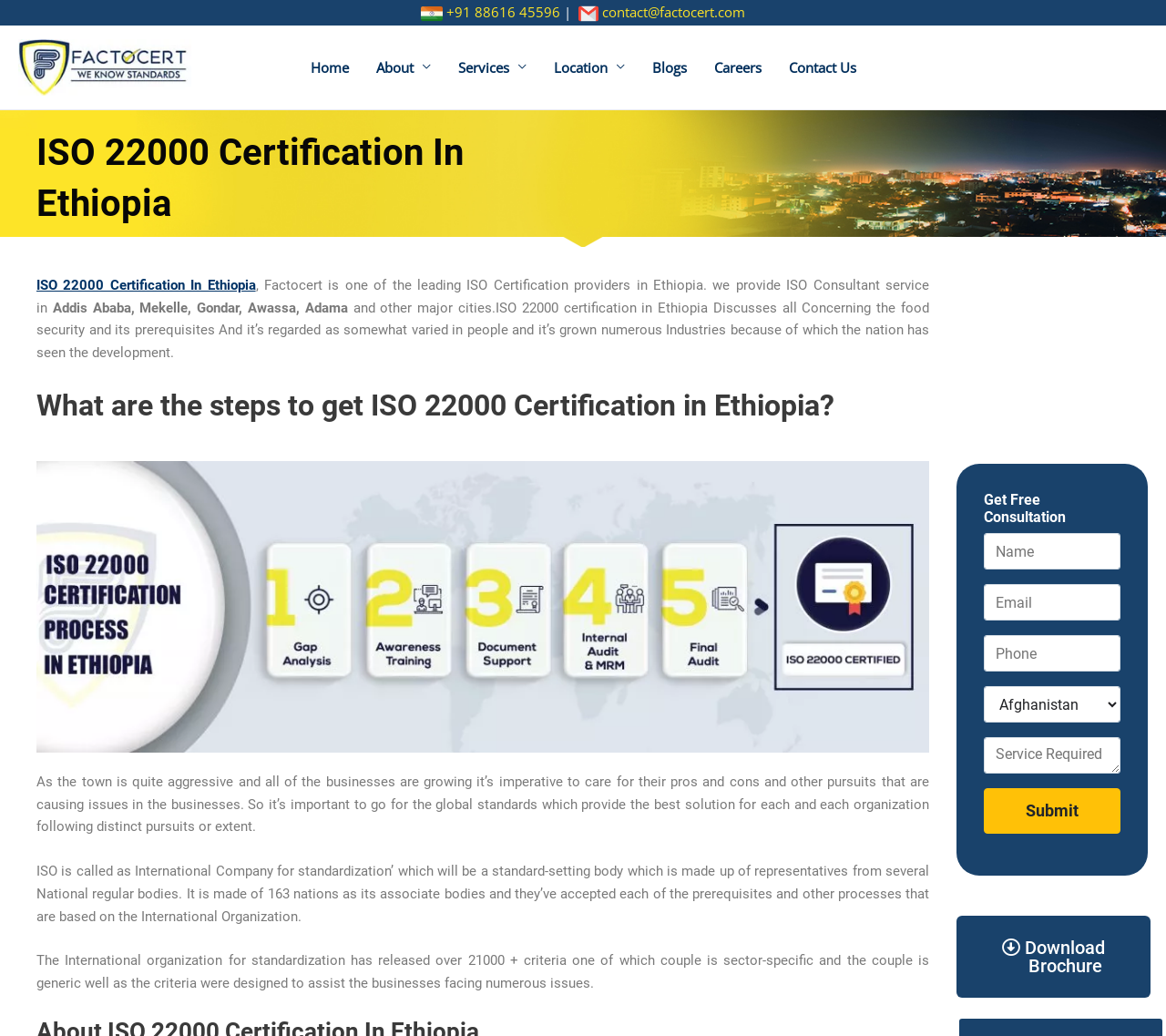Describe the webpage meticulously, covering all significant aspects.

The webpage is about Factocert, a consultant for ISO 22000 certification in Ethiopia. At the top left corner, there is a logo of Factocert, accompanied by a navigation menu with links to Home, About, Services, Location, Blogs, Careers, and Contact Us. Below the navigation menu, there is a heading that reads "ISO 22000 Certification In Ethiopia" followed by a brief introduction to Factocert, stating that it is one of the leading ISO certification providers in Ethiopia, offering services in Addis Ababa, Mekelle, Gondar, and other major cities.

The main content of the webpage is divided into sections. The first section discusses the importance of ISO 22000 certification in Ethiopia, highlighting its relevance to food security and its prerequisites. The second section is titled "What are the steps to get ISO 22000 Certification in Ethiopia?" and provides a detailed explanation of the process.

On the right side of the webpage, there is a form to get a free consultation, with fields to enter name, email, phone number, and service required. Below the form, there is a button to submit the request and a link to download a brochure.

At the top right corner, there are contact details, including a phone number and an email address.